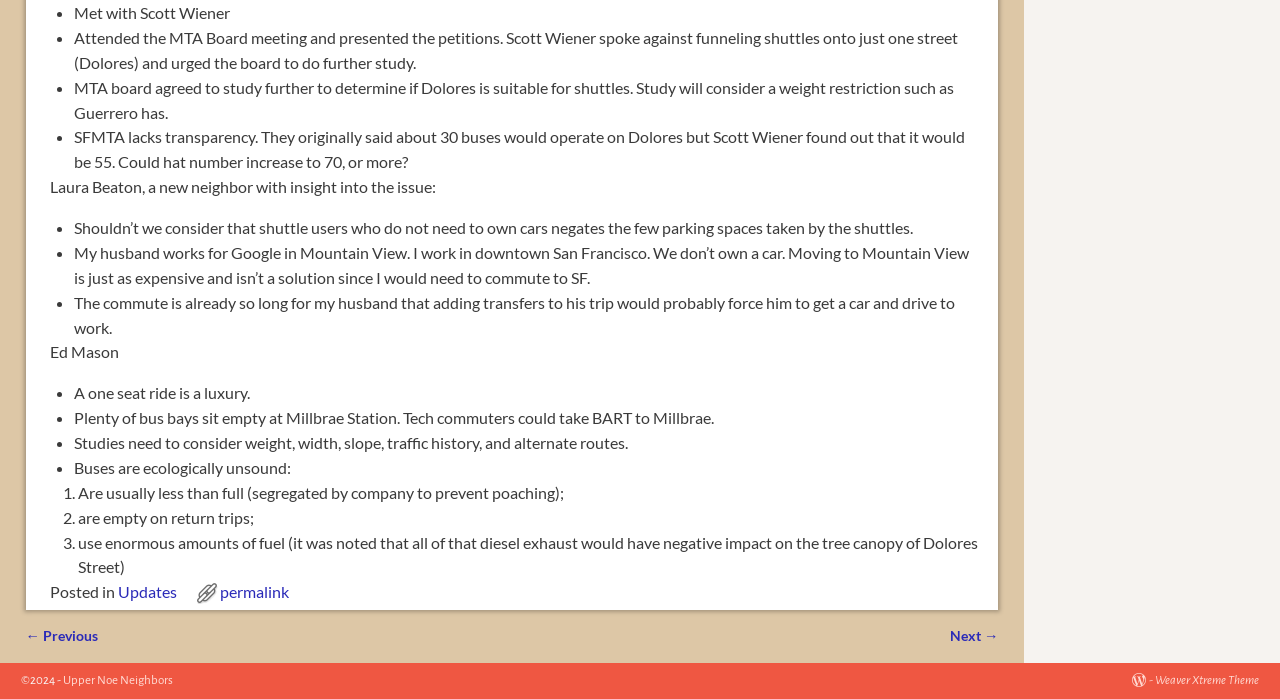Who spoke against funneling shuttles onto one street?
Respond with a short answer, either a single word or a phrase, based on the image.

Scott Wiener